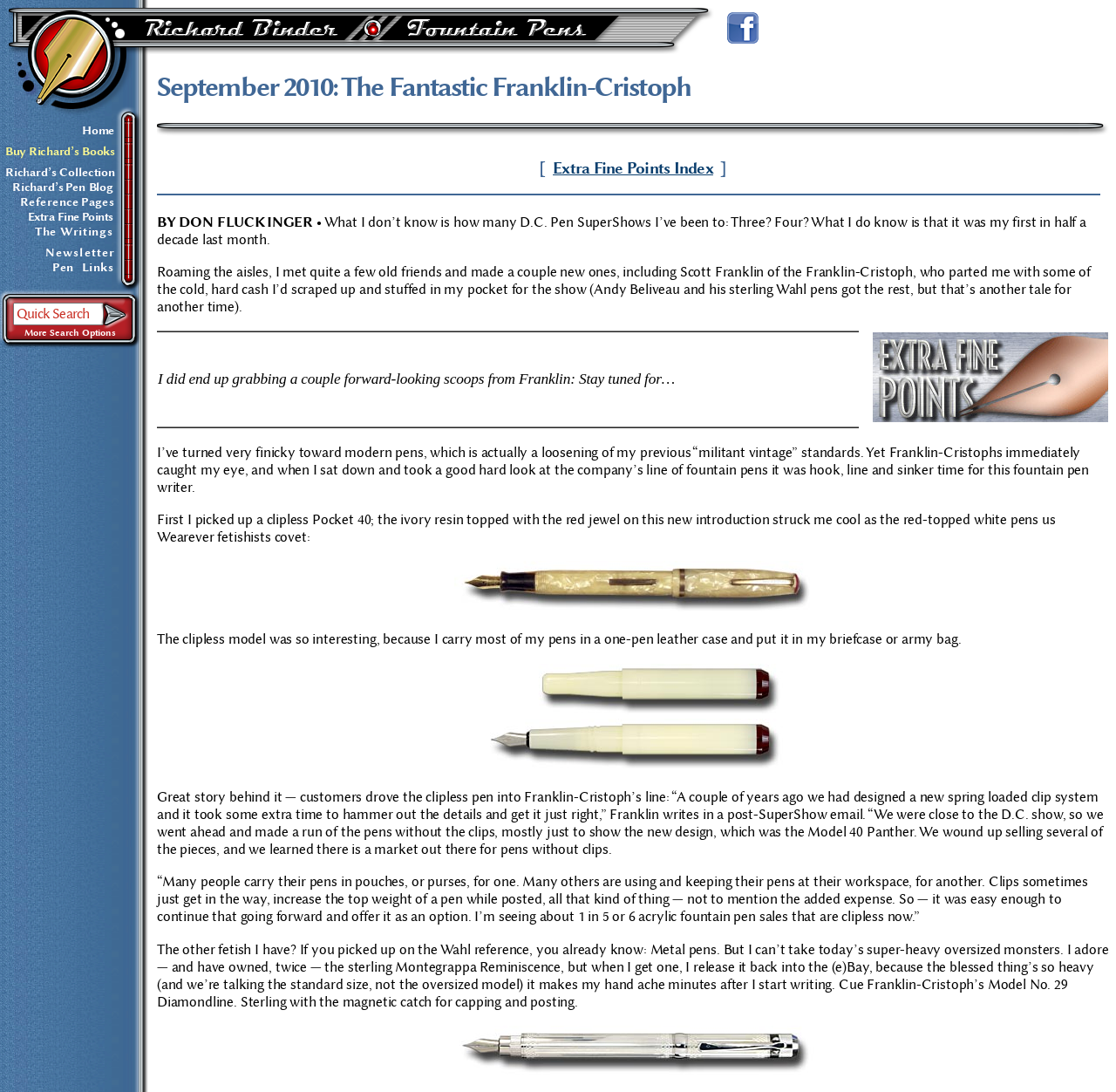Your task is to extract the text of the main heading from the webpage.

September 2010: The Fantastic Franklin-Cristoph